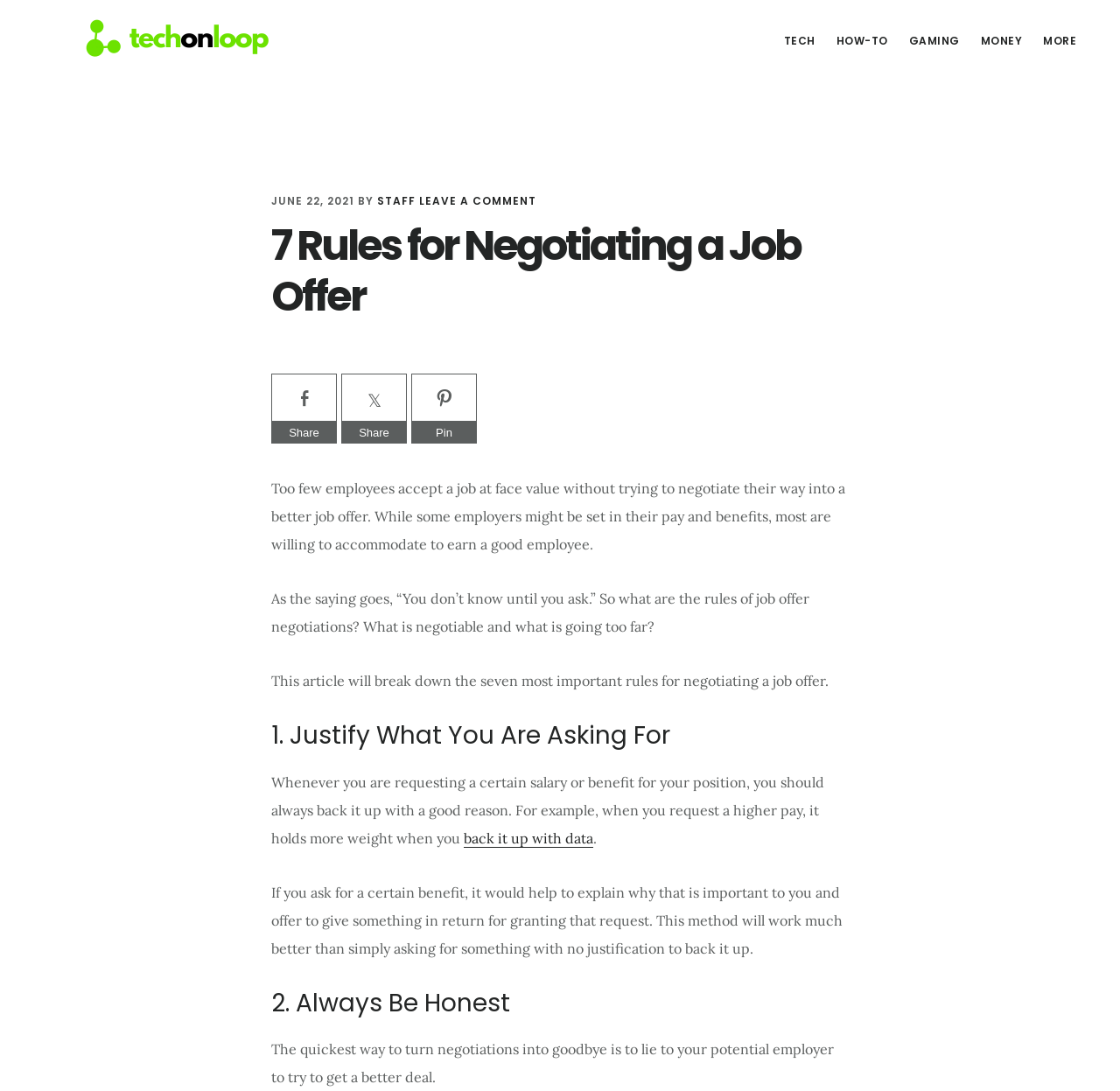What is the primary heading on this webpage?

7 Rules for Negotiating a Job Offer